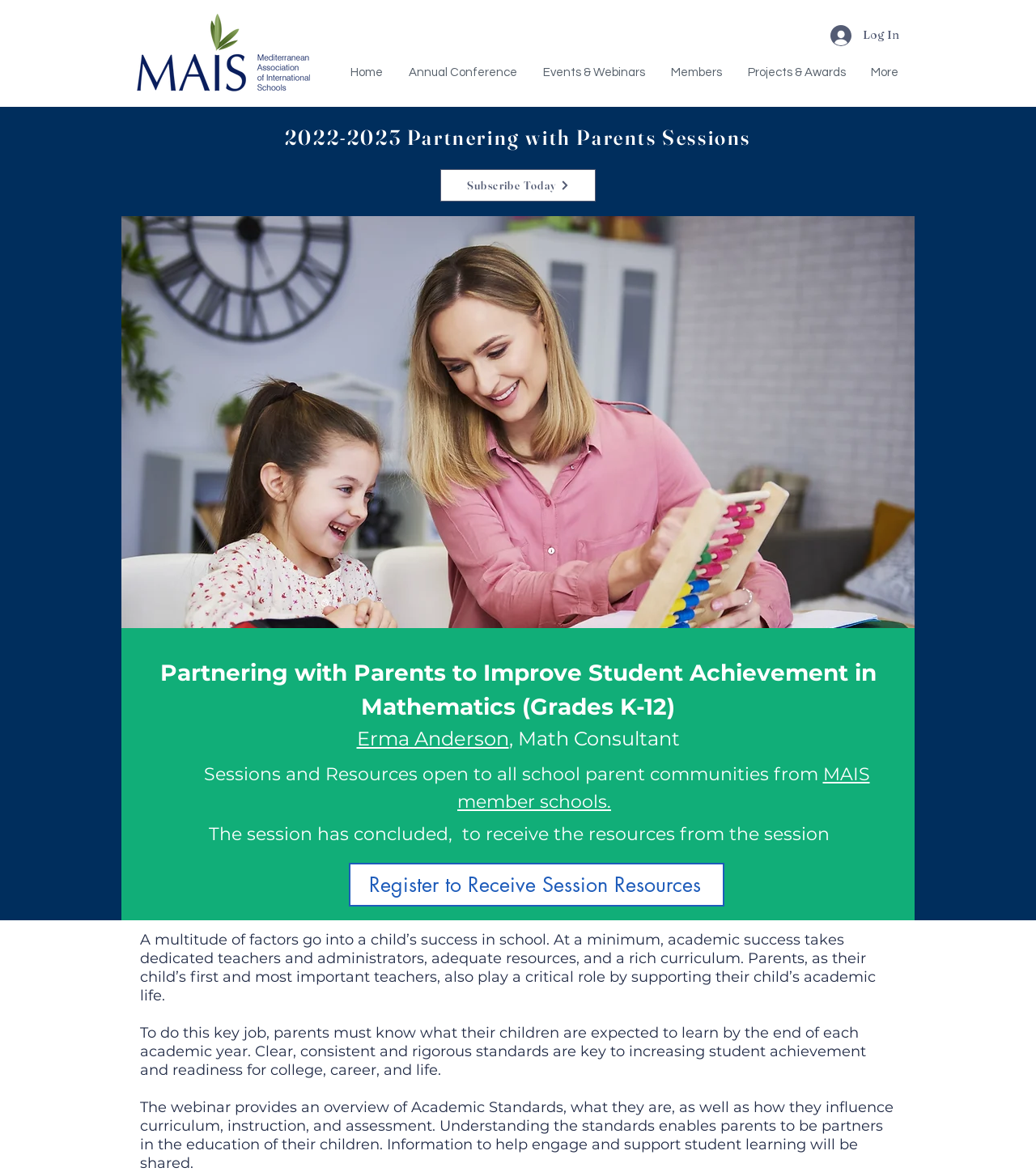Locate the bounding box coordinates of the element that should be clicked to fulfill the instruction: "Subscribe Today".

[0.425, 0.144, 0.575, 0.172]